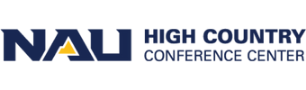What type of font is used for the words 'HIGH COUNTRY CONFERENCE CENTER'?
Using the image as a reference, deliver a detailed and thorough answer to the question.

The words 'HIGH COUNTRY CONFERENCE CENTER' are presented in a clean, modern font, which reinforces the center's identity as a professional venue for conferences and meetings, indicating that the type of font used is clean and modern.